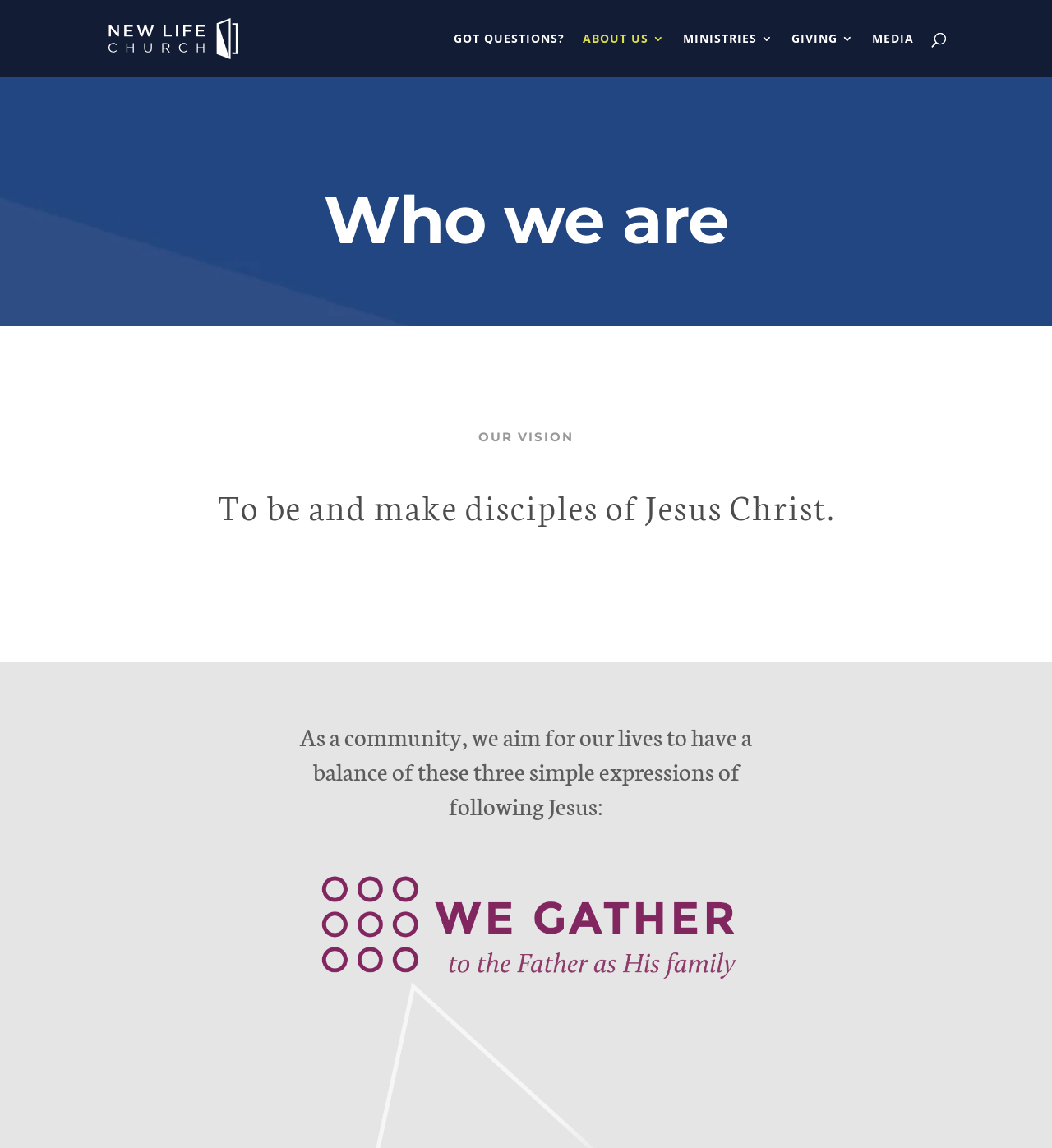Please give a succinct answer using a single word or phrase:
What is the vision of the church?

To be and make disciples of Jesus Christ.